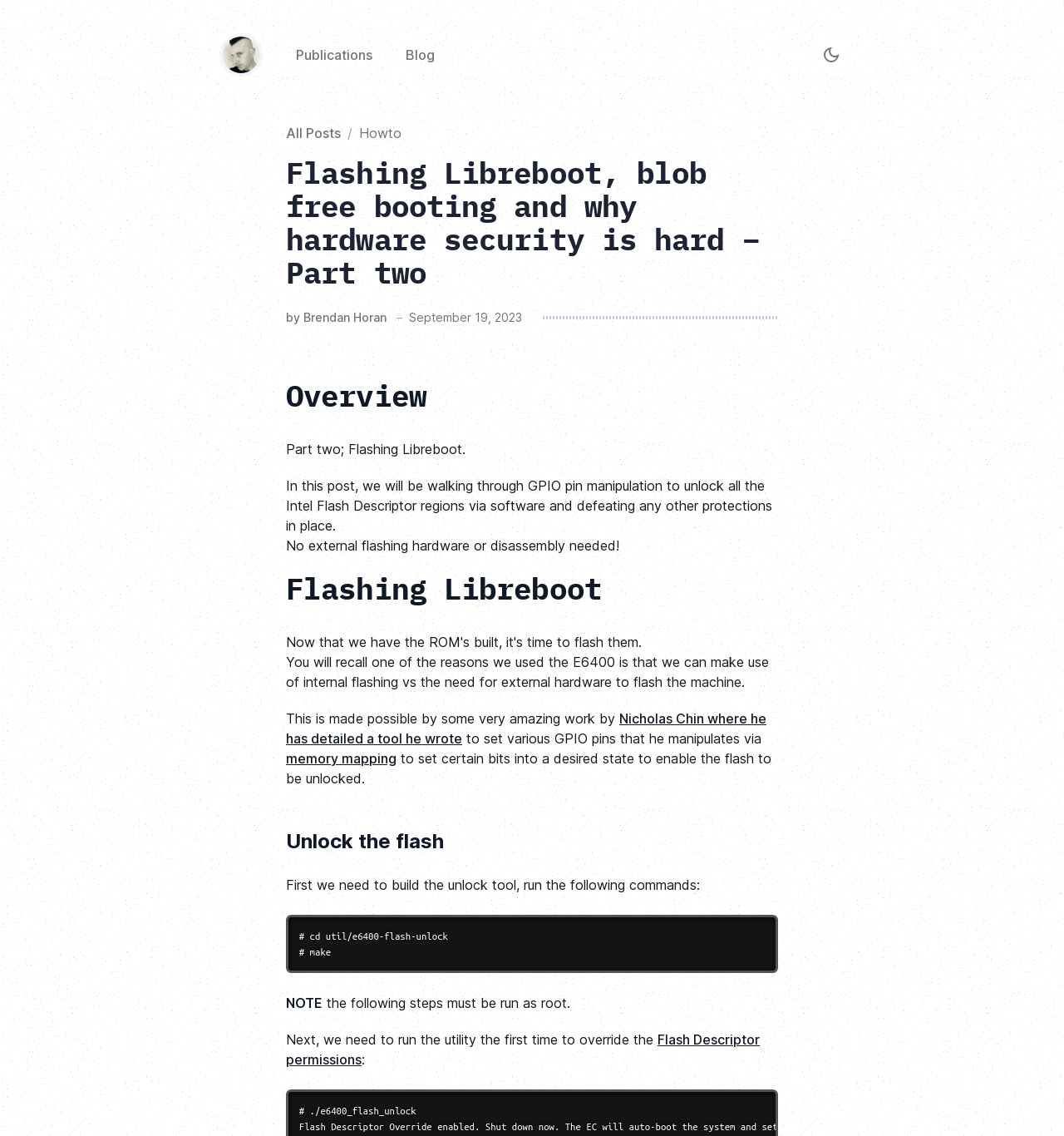Give a one-word or one-phrase response to the question: 
What is the name of the laptop model being discussed?

Dell E6400